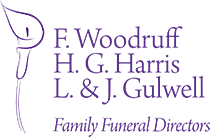Offer a detailed narrative of the image.

The image features the logo of F. Woodruff, H. G. Harris, and L. & J. Gulwell, Family Funeral Directors. The logo artfully incorporates a stylized design of a candle, symbolizing remembrance and compassion. The purple color scheme conveys a sense of dignity and support, which reflects the services they provide to families during difficult times. Below the names, the phrase "Family Funeral Directors" emphasizes their commitment to family-oriented care and professional funeral services. This logo represents a trusted establishment in Coalpit Heath, Gloucestershire, dedicated to providing respectful and personalized funeral arrangements.